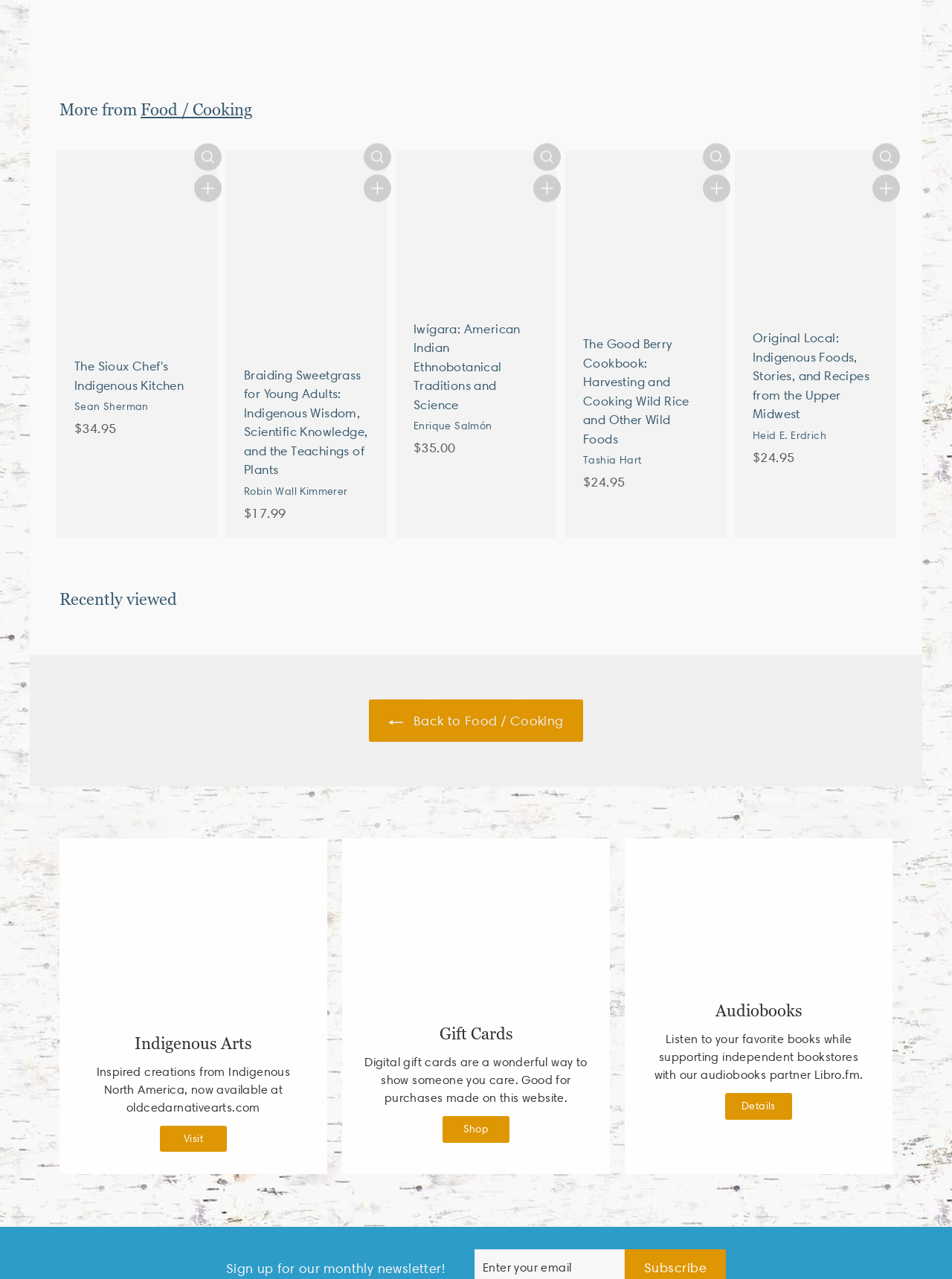Provide the bounding box coordinates of the area you need to click to execute the following instruction: "Shop for 'Audiobooks'".

[0.68, 0.673, 0.914, 0.772]